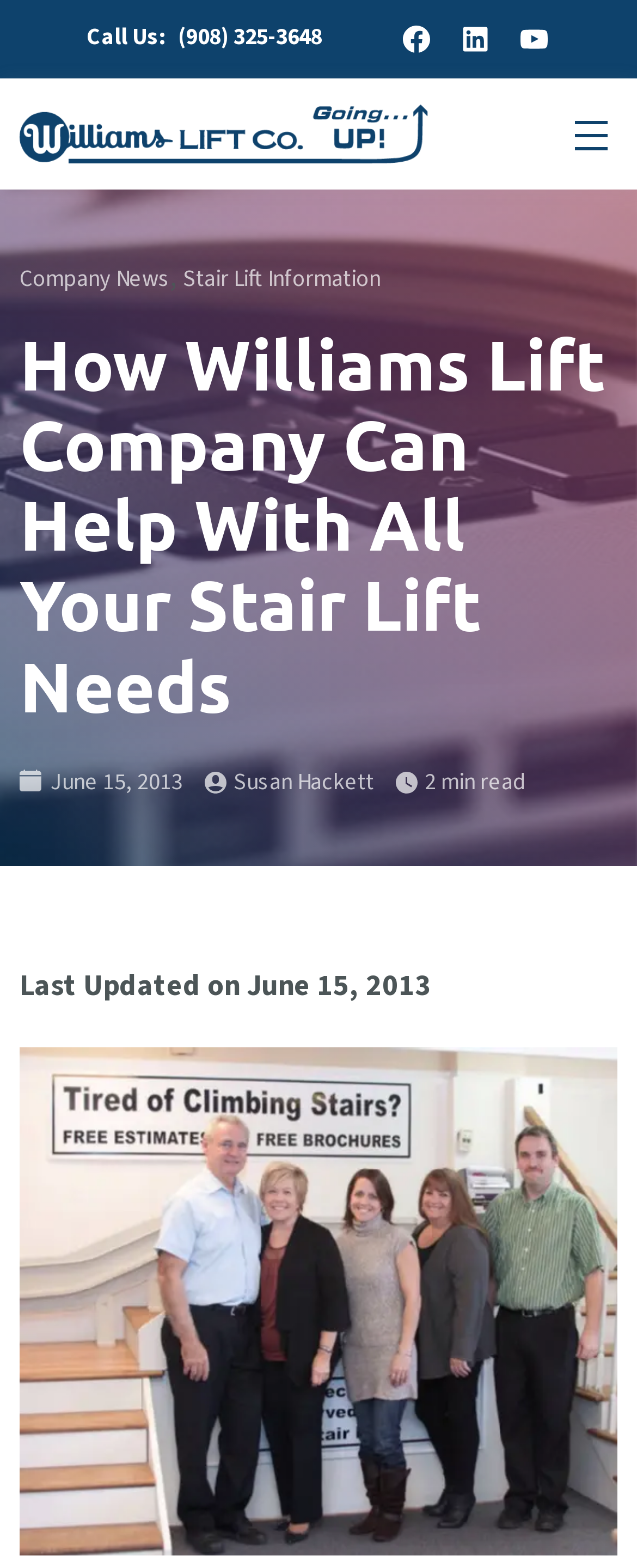Give a one-word or short-phrase answer to the following question: 
What is the type of content on this webpage?

Blog post